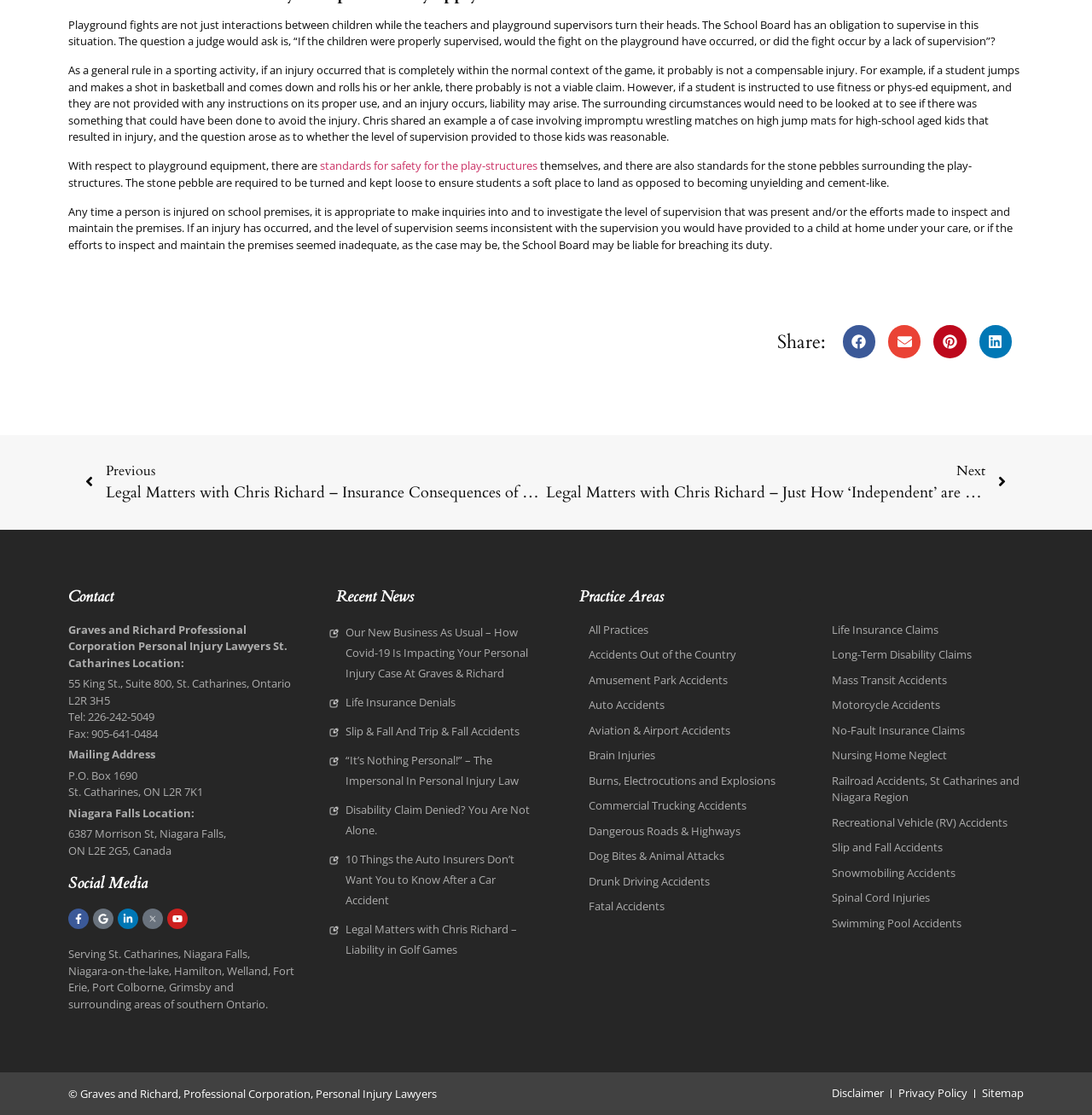What is the name of the law firm?
Please look at the screenshot and answer using one word or phrase.

Graves and Richard